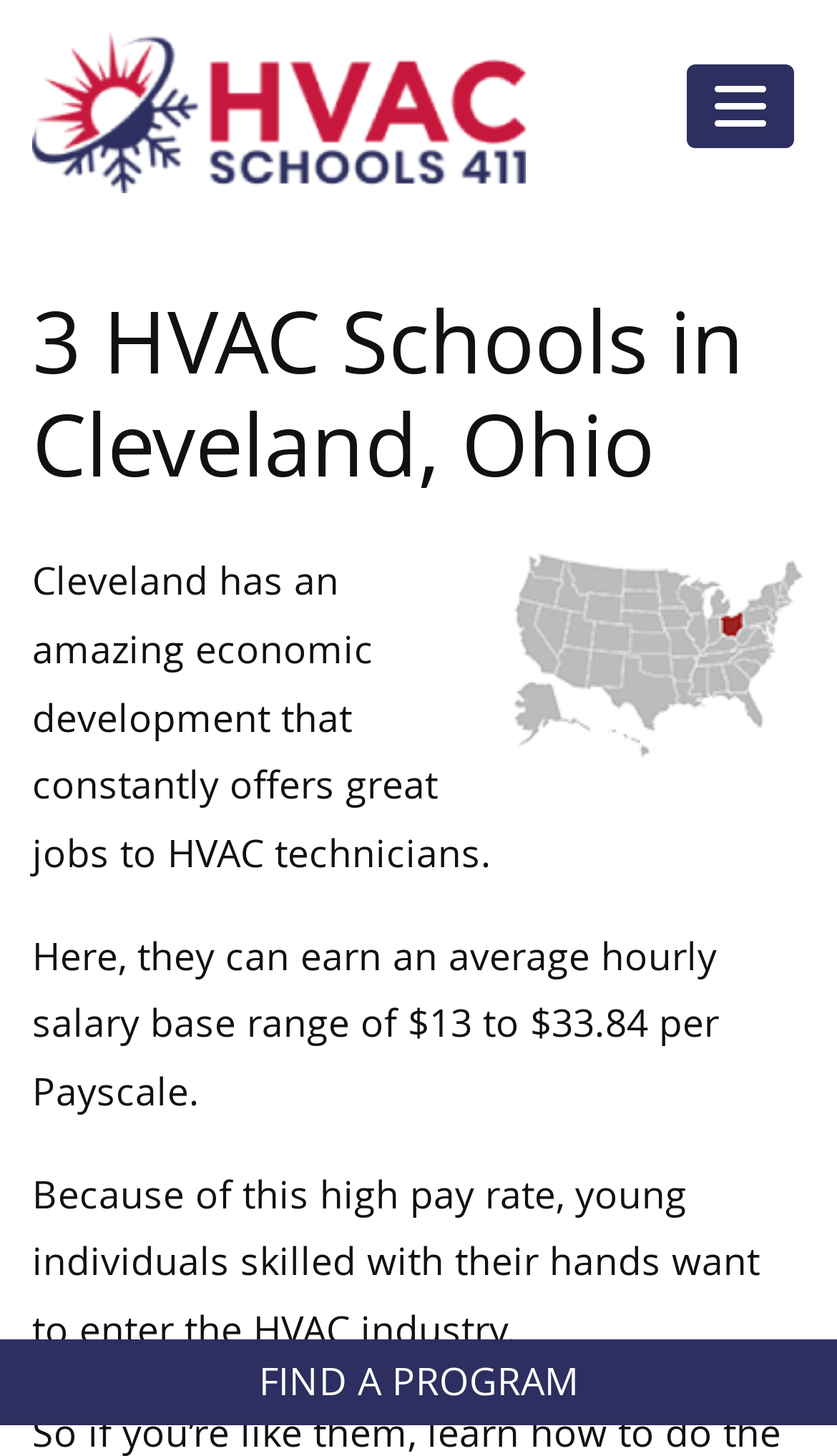How many HVAC schools are in Cleveland, Ohio?
From the details in the image, provide a complete and detailed answer to the question.

The answer can be found in the heading '3 HVAC Schools in Cleveland, Ohio' which is located in the navigation bar.